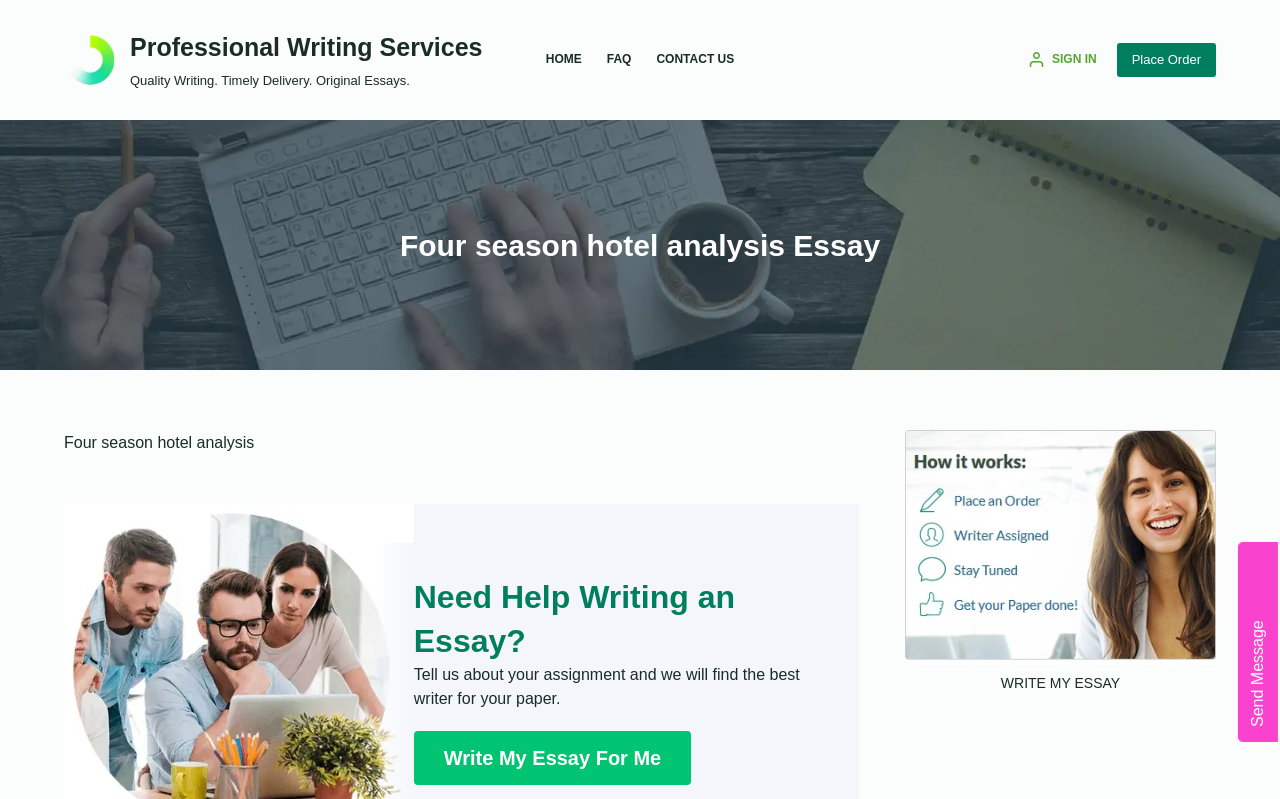Please provide a comprehensive response to the question based on the details in the image: What is the name of the hotel being analyzed?

The webpage is focused on analyzing a hotel, and the heading 'Four season hotel analysis Essay' suggests that the hotel being analyzed is the Four Season Hotel.